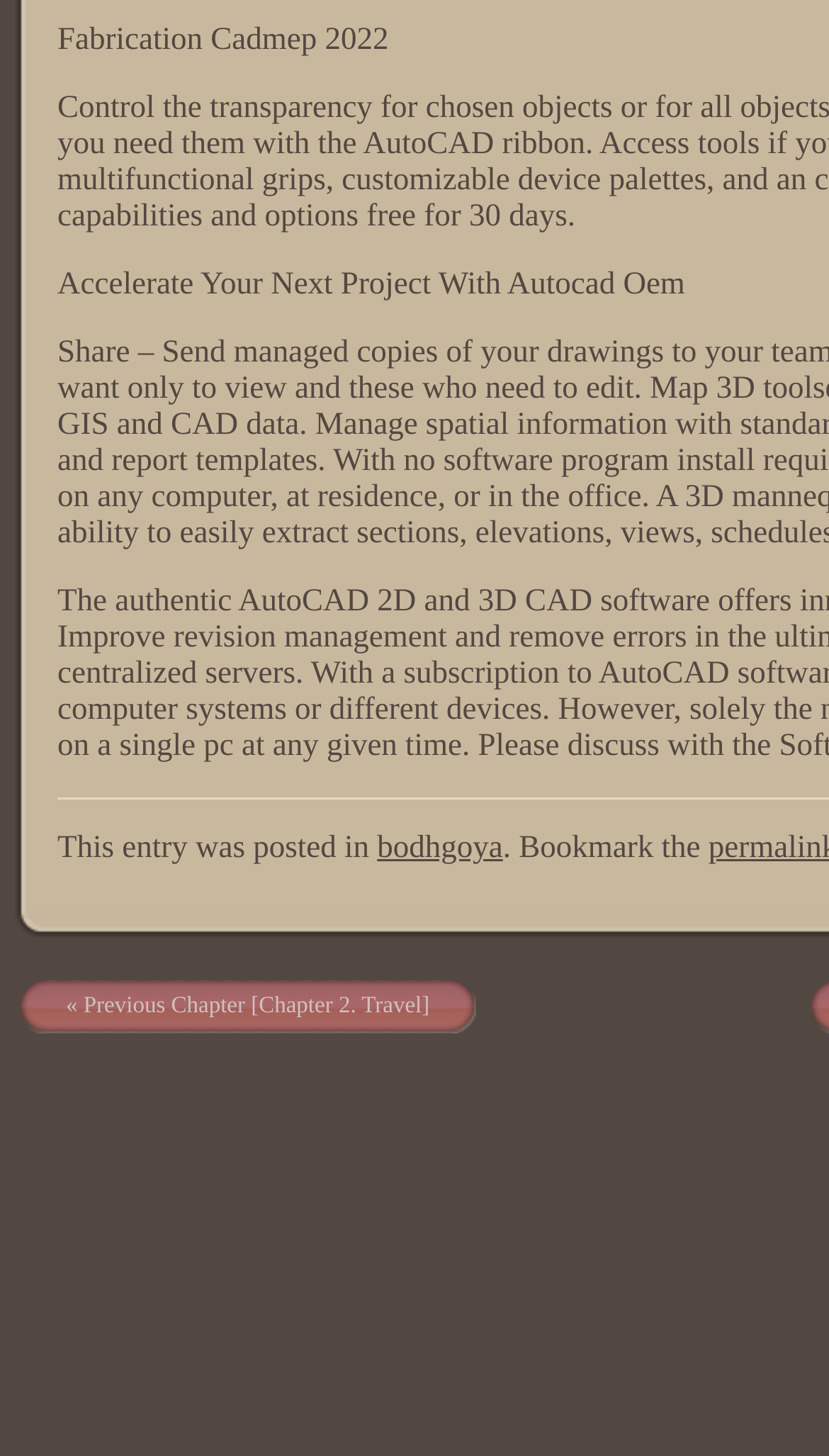Bounding box coordinates should be provided in the format (top-left x, top-left y, bottom-right x, bottom-right y) with all values between 0 and 1. Identify the bounding box for this UI element: Previous Chapter [Chapter 2. Travel]

[0.054, 0.673, 0.544, 0.71]